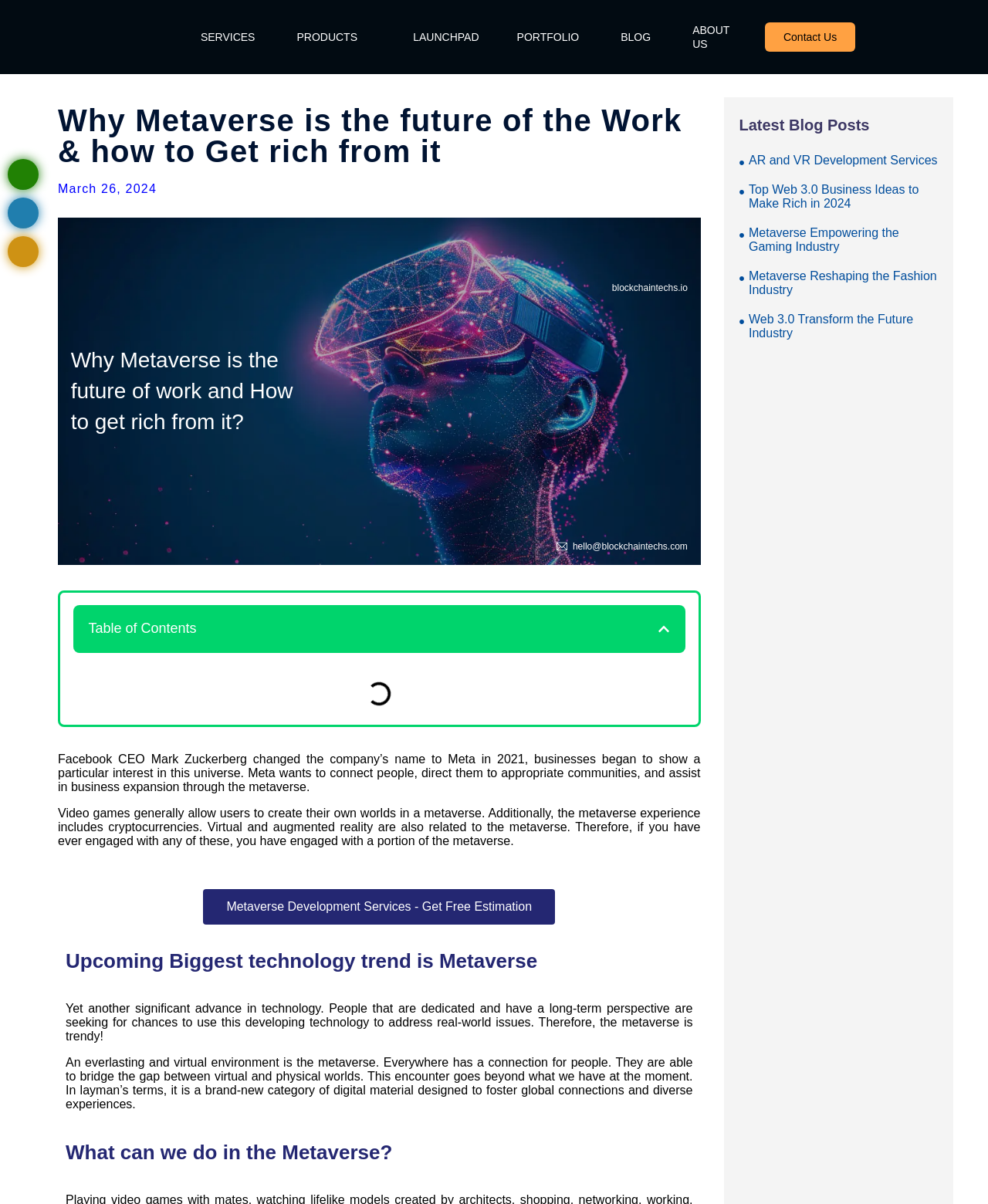Please determine the primary heading and provide its text.

Why Metaverse is the future of the Work & how to Get rich from it
March 26, 2024